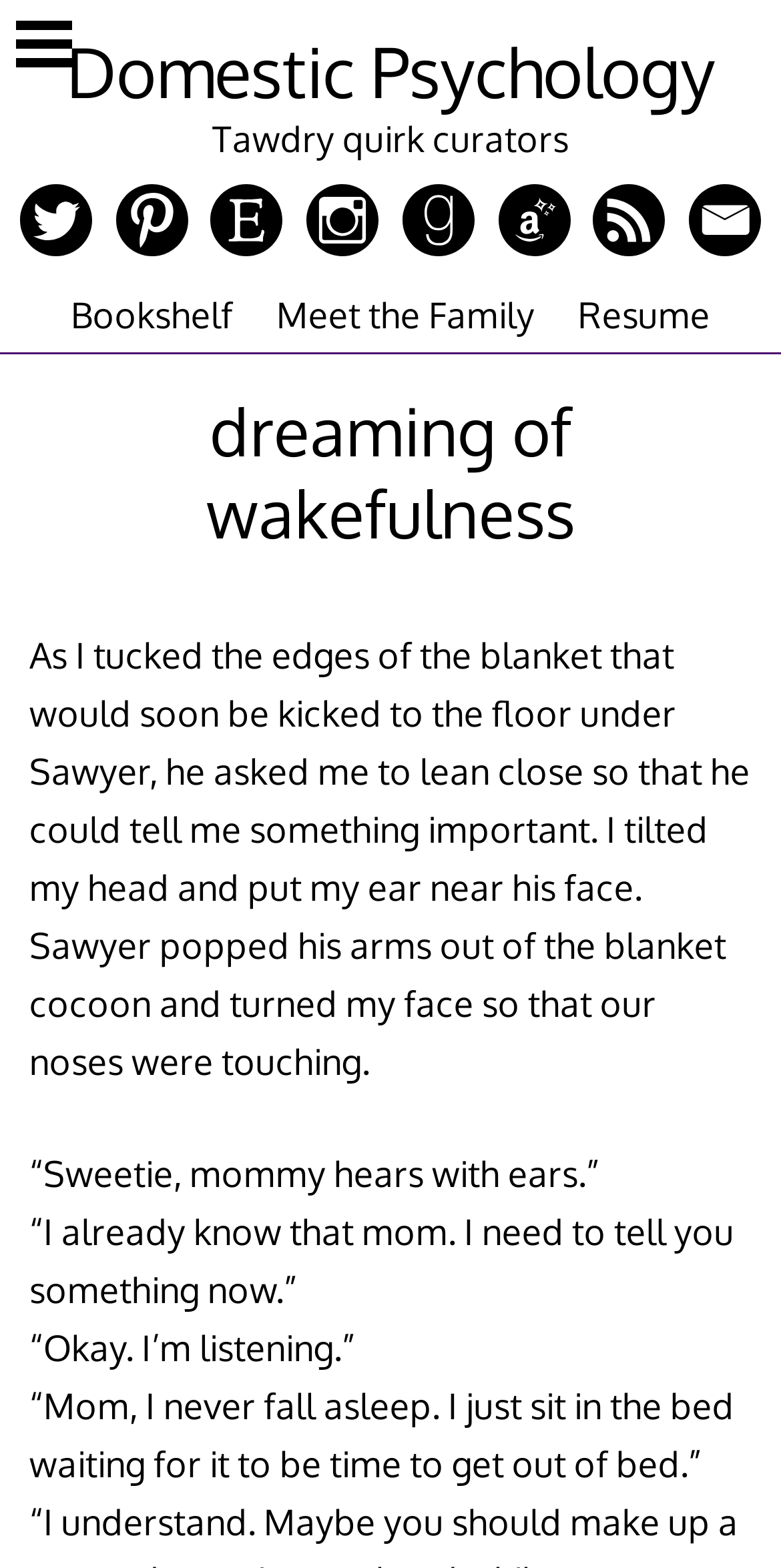Locate the bounding box of the user interface element based on this description: "Meet the Family".

[0.354, 0.183, 0.685, 0.217]